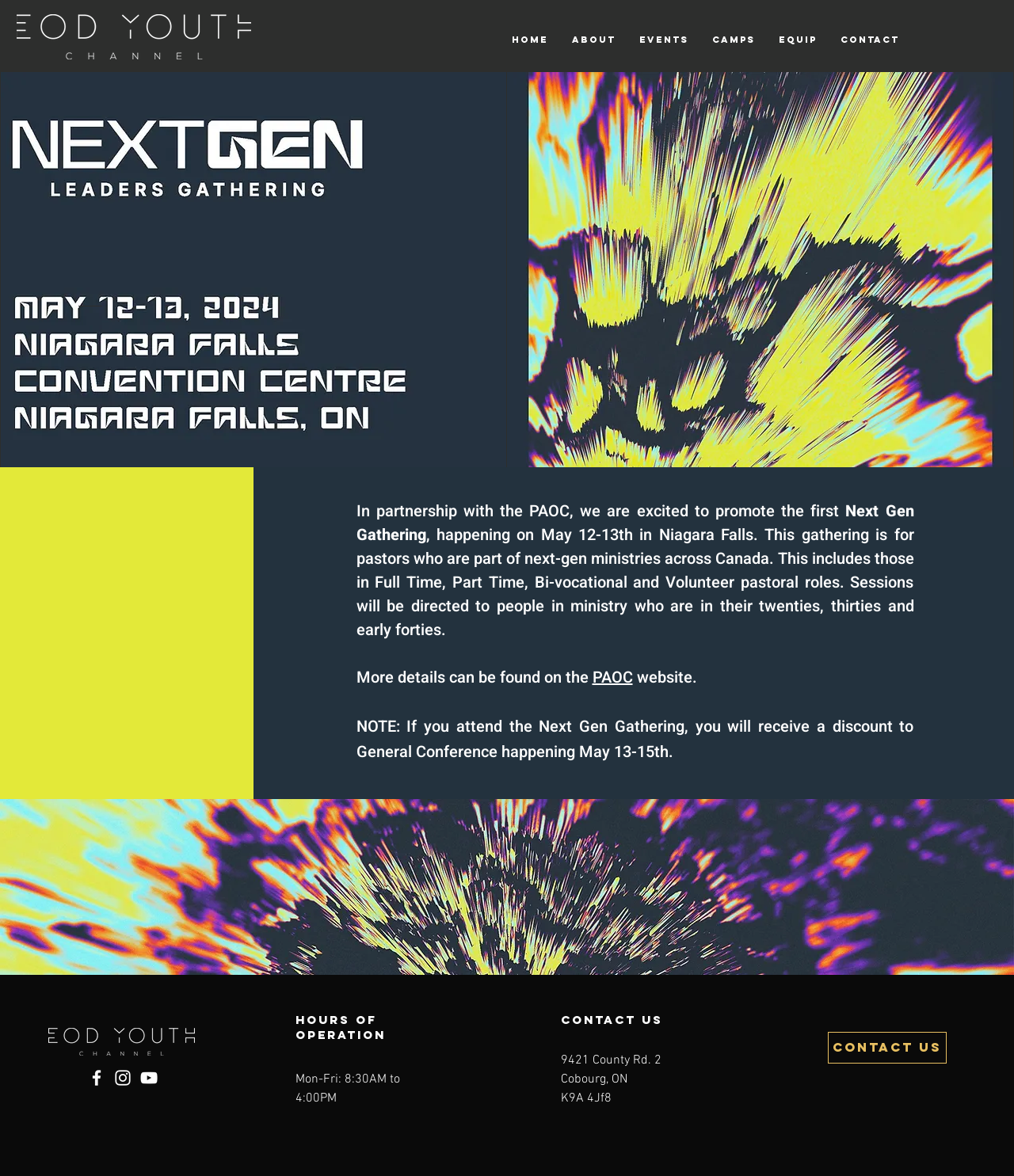Please identify the bounding box coordinates of the element that needs to be clicked to execute the following command: "Visit the PAOC website". Provide the bounding box using four float numbers between 0 and 1, formatted as [left, top, right, bottom].

[0.584, 0.566, 0.624, 0.586]